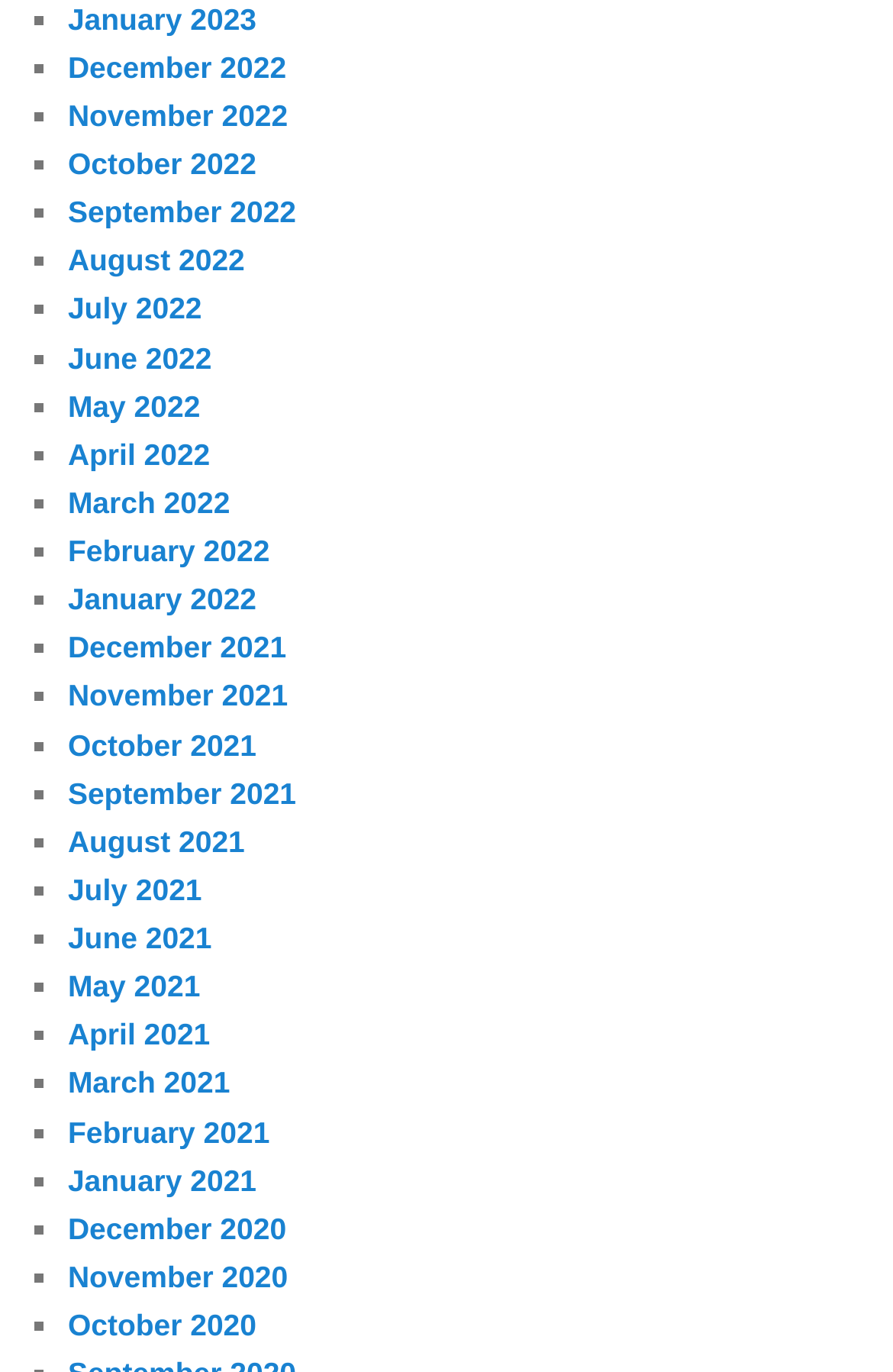Specify the bounding box coordinates of the area to click in order to follow the given instruction: "Select October 2022."

[0.076, 0.107, 0.287, 0.132]